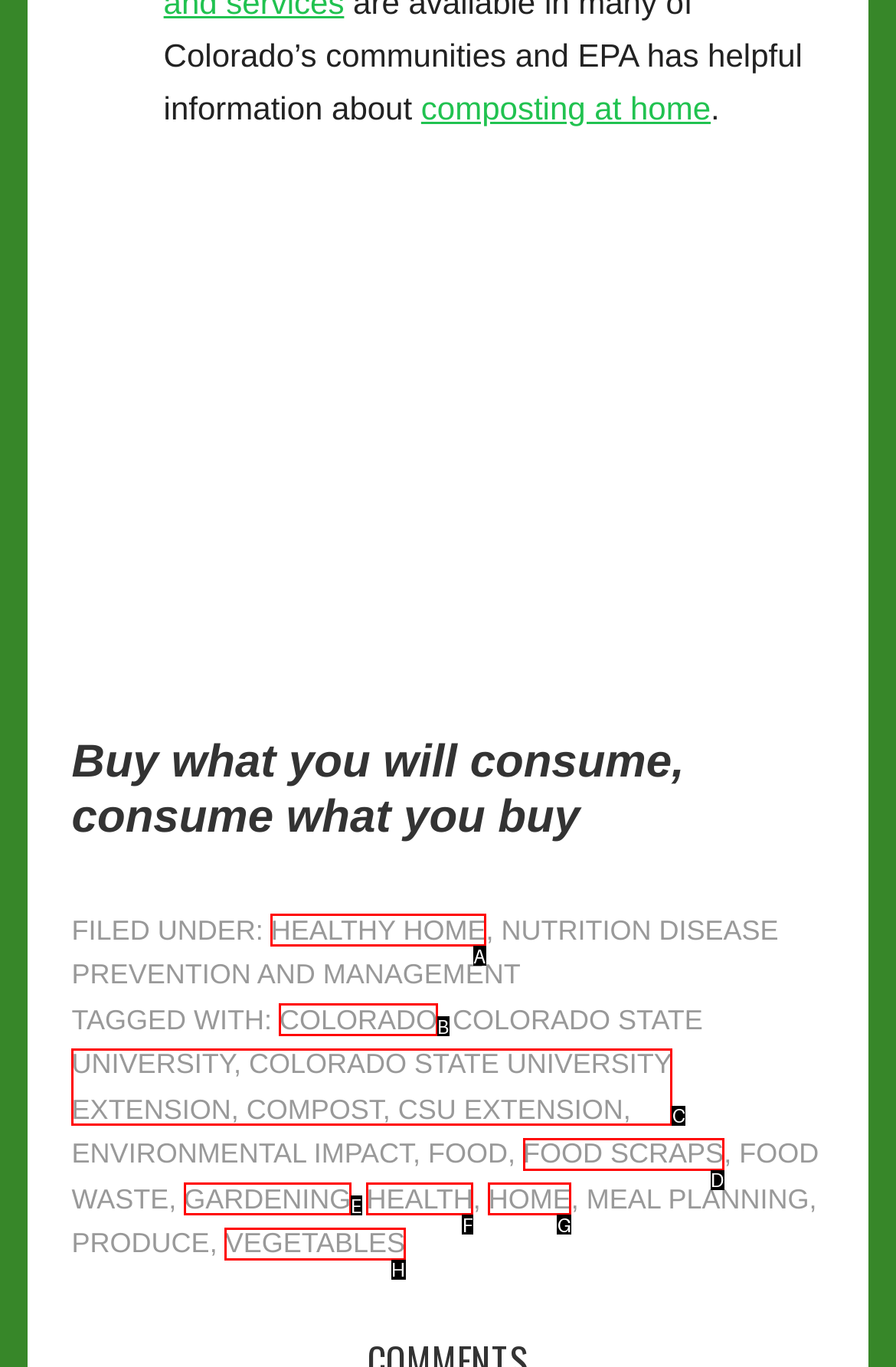Tell me which one HTML element I should click to complete the following task: explore the COLORADO STATE UNIVERSITY EXTENSION website Answer with the option's letter from the given choices directly.

C